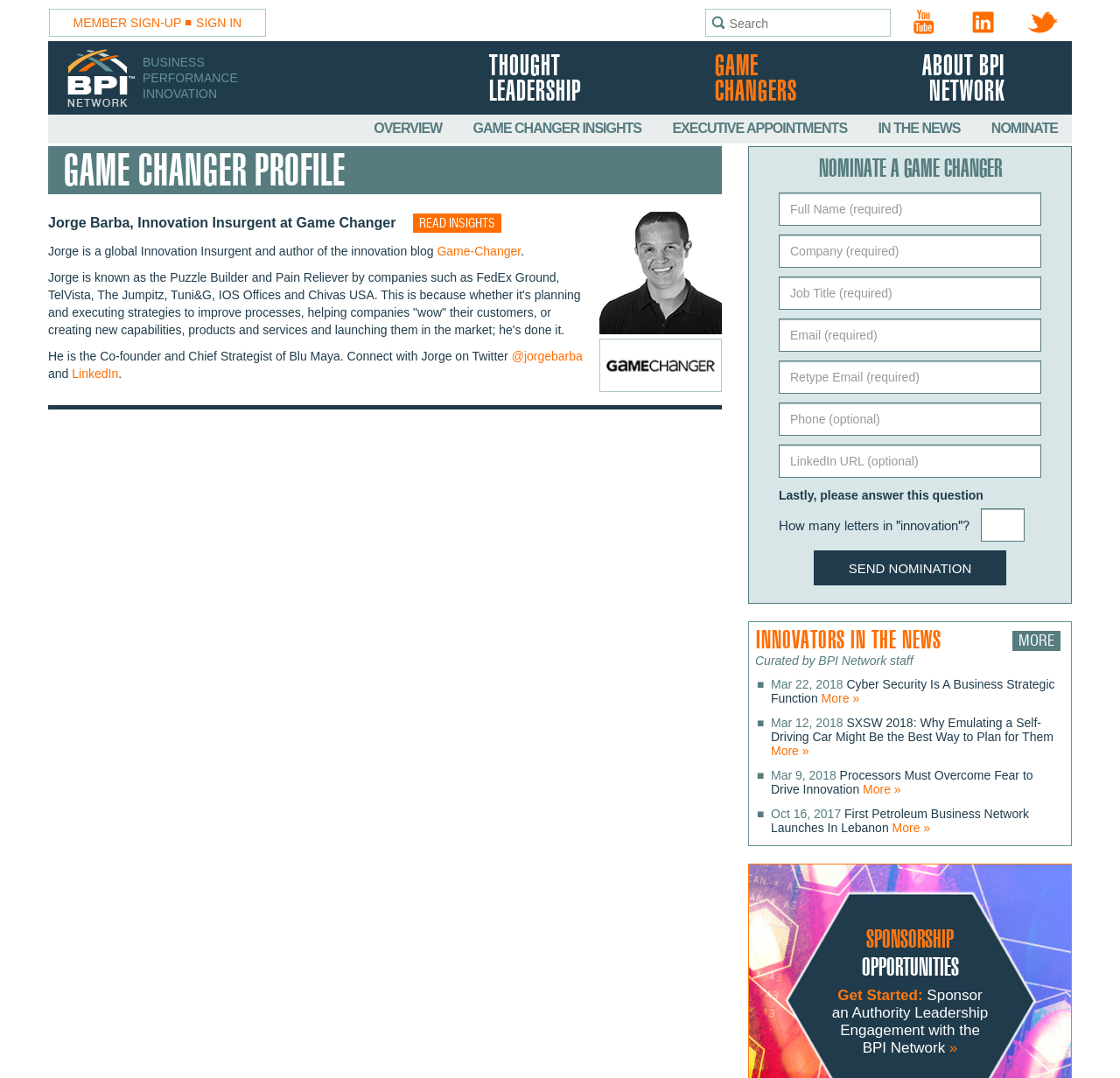Determine the bounding box coordinates for the UI element with the following description: "name="data[Nominate][email]" placeholder="Email (required)"". The coordinates should be four float numbers between 0 and 1, represented as [left, top, right, bottom].

[0.695, 0.295, 0.93, 0.326]